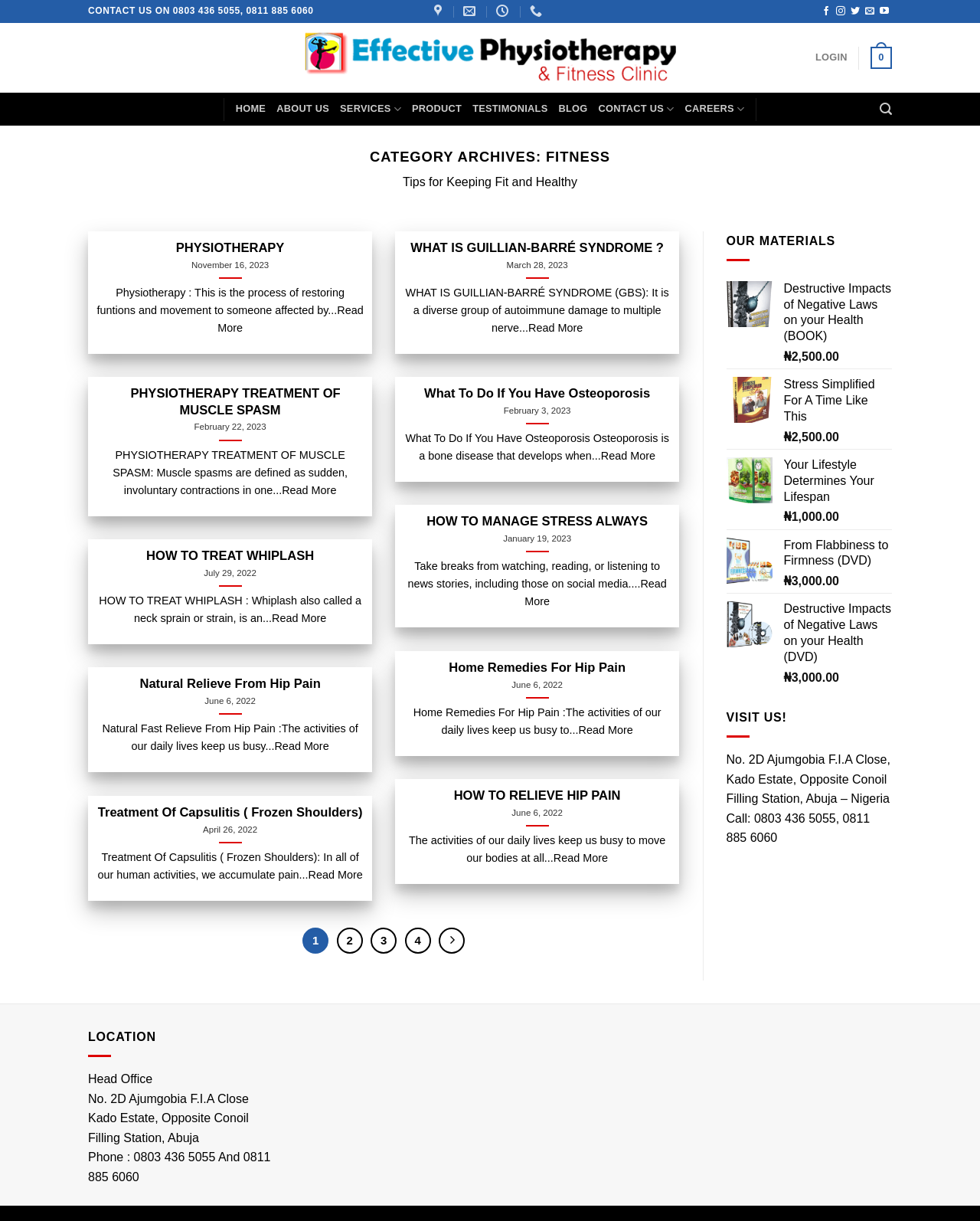Provide the bounding box coordinates of the HTML element this sentence describes: "Testimonials". The bounding box coordinates consist of four float numbers between 0 and 1, i.e., [left, top, right, bottom].

[0.482, 0.077, 0.559, 0.102]